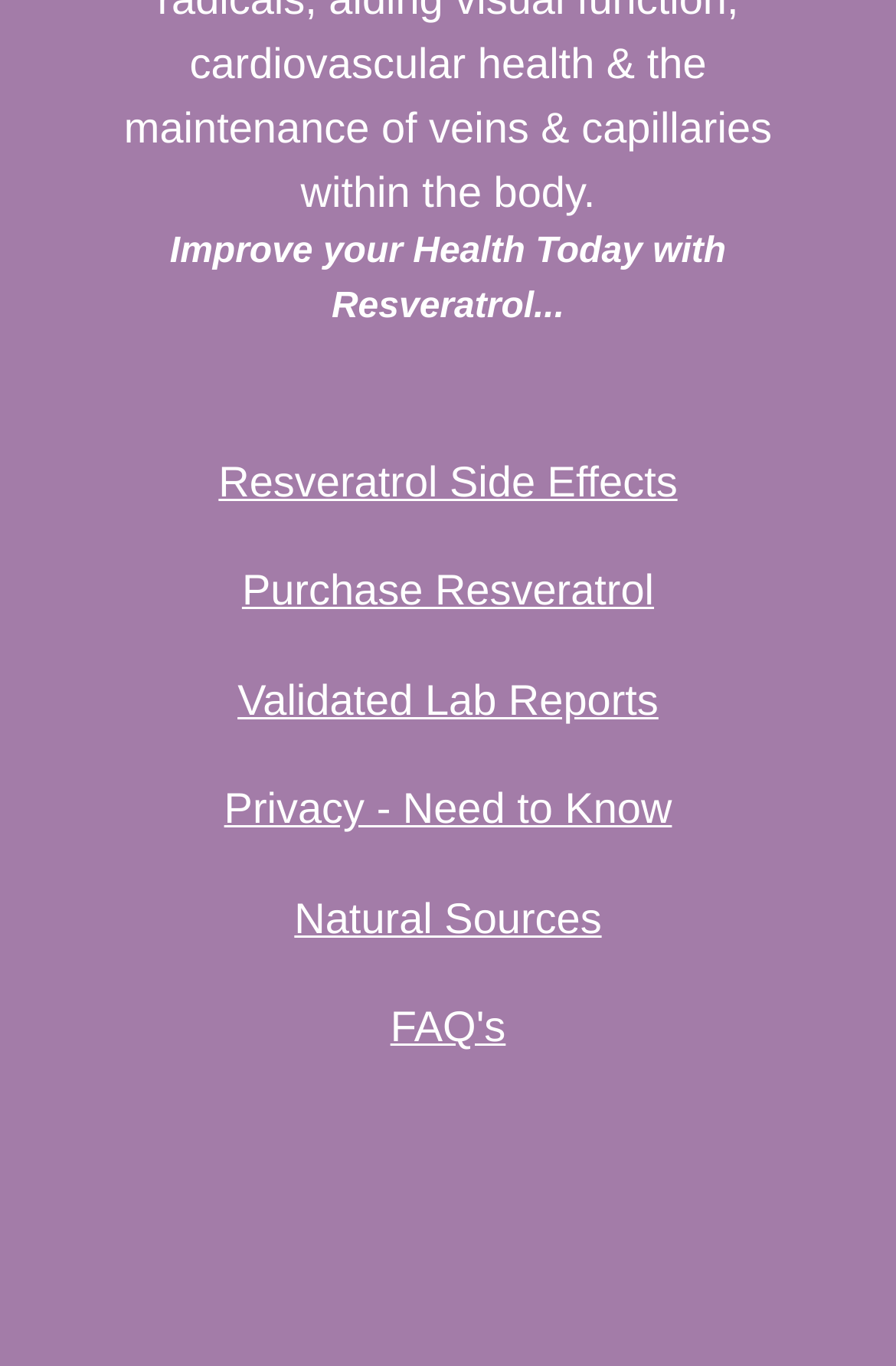What is the main topic of this webpage?
Please answer the question as detailed as possible.

The main topic of this webpage is Resveratrol, which can be inferred from the StaticText element 'Improve your Health Today with Resveratrol...' at the top of the page.